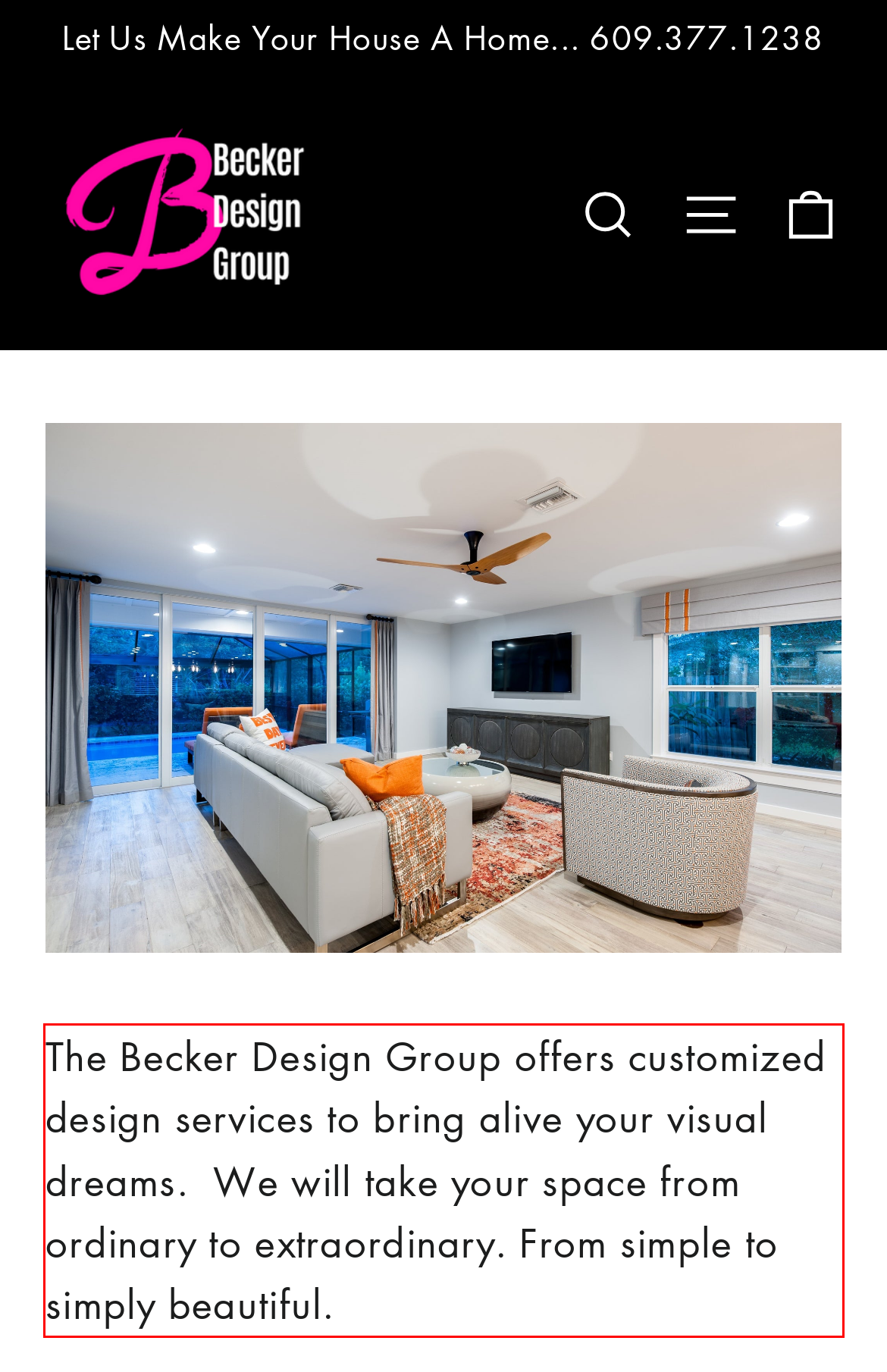Within the screenshot of the webpage, there is a red rectangle. Please recognize and generate the text content inside this red bounding box.

The Becker Design Group offers customized design services to bring alive your visual dreams. We will take your space from ordinary to extraordinary. From simple to simply beautiful.